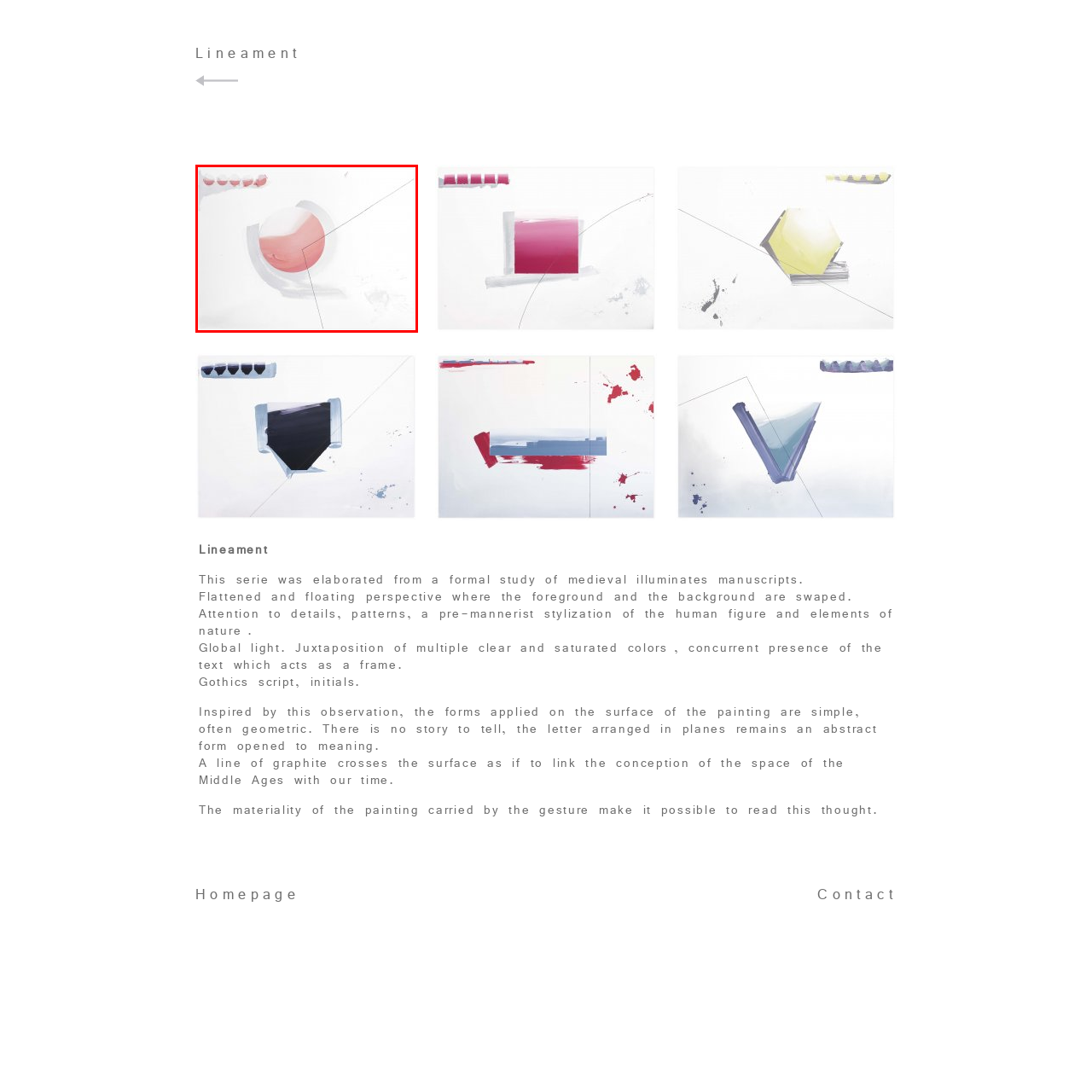Focus on the picture inside the red-framed area and provide a one-word or short phrase response to the following question:
What is the primary color of the background?

White